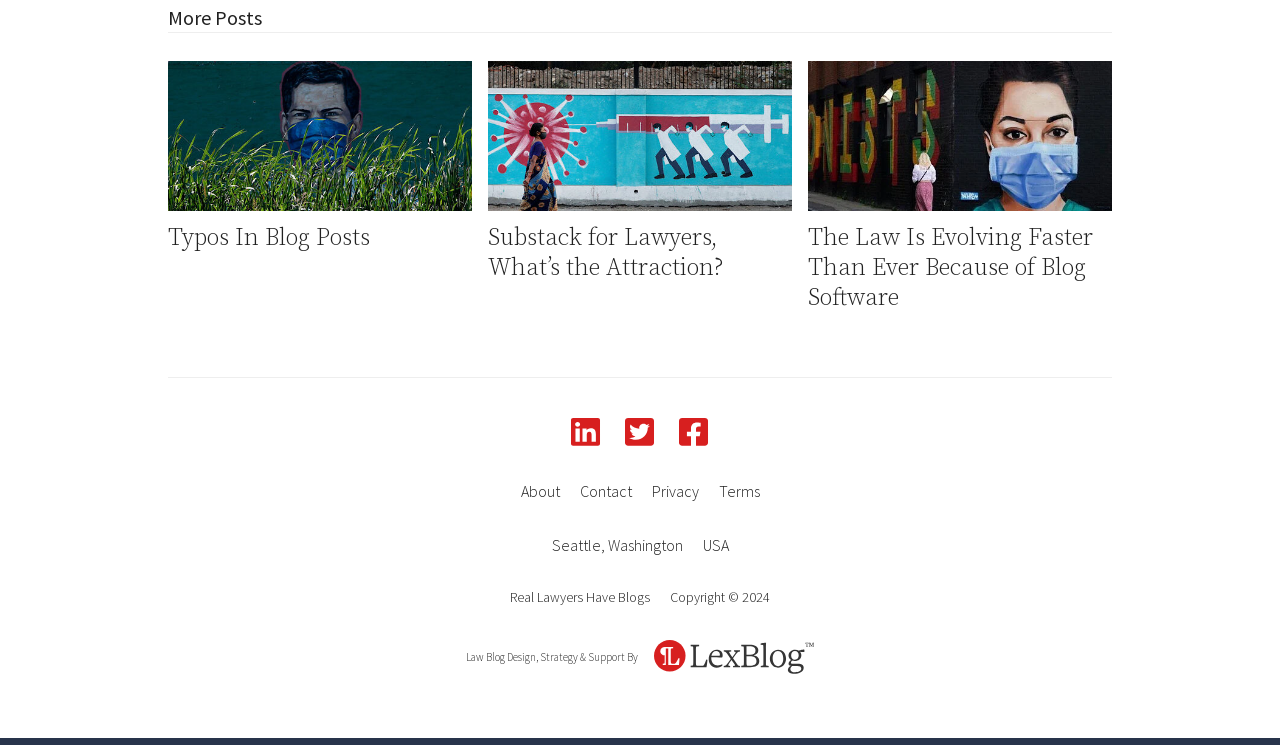Specify the bounding box coordinates of the region I need to click to perform the following instruction: "Go to 'About' page". The coordinates must be four float numbers in the range of 0 to 1, i.e., [left, top, right, bottom].

[0.407, 0.645, 0.437, 0.672]